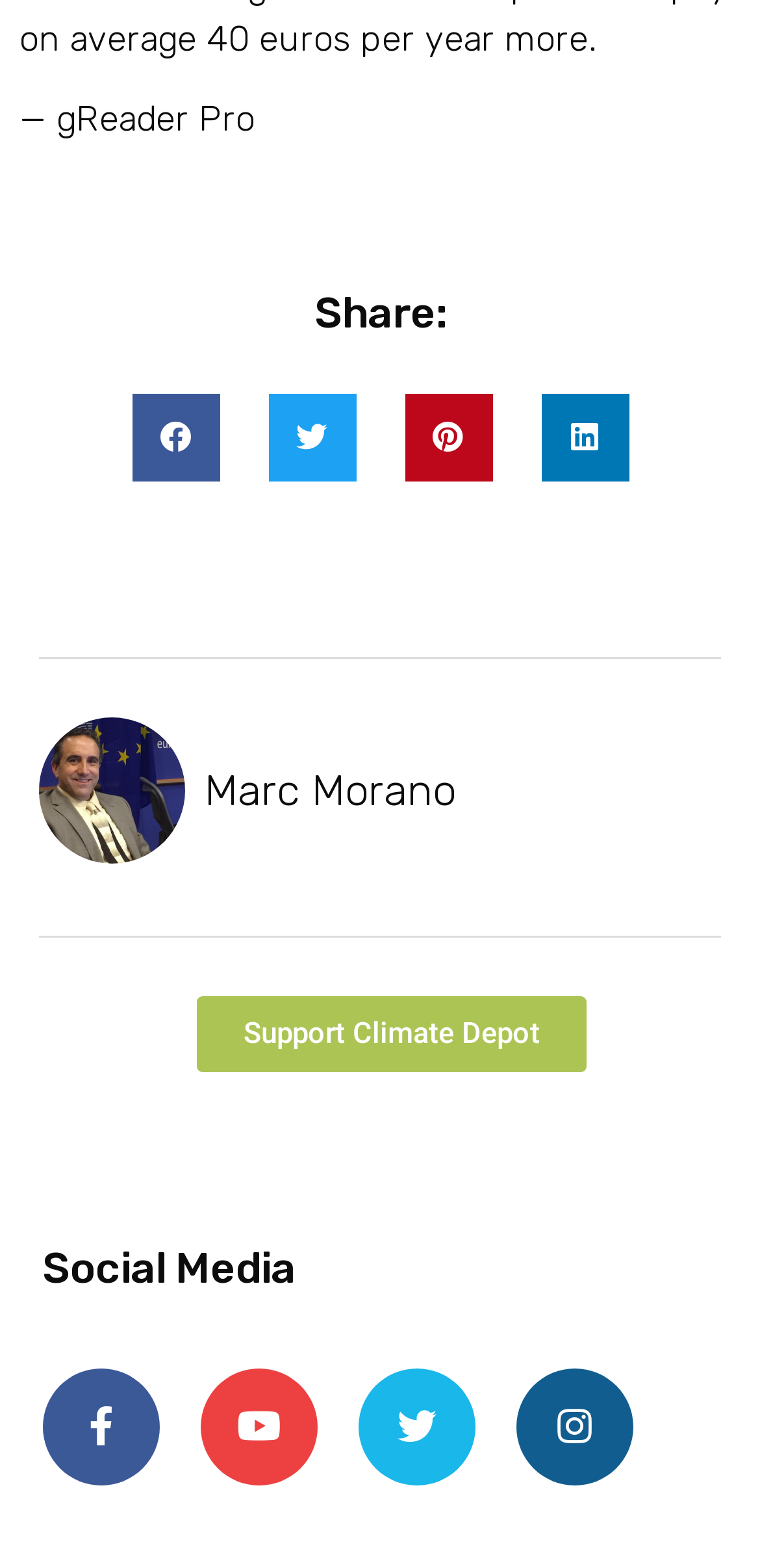Answer briefly with one word or phrase:
What is the name of the application or service?

gReader Pro